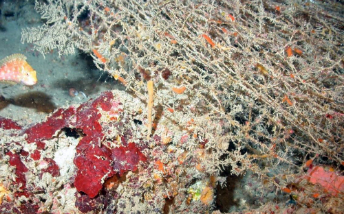Provide a thorough and detailed response to the question by examining the image: 
What is the potential hazard of the fishing net?

The caption states that the net 'potentially poses hazards to local marine life', including fish that may be seen in the vicinity. This implies that the net could entangle or trap marine species, causing them harm or even death.